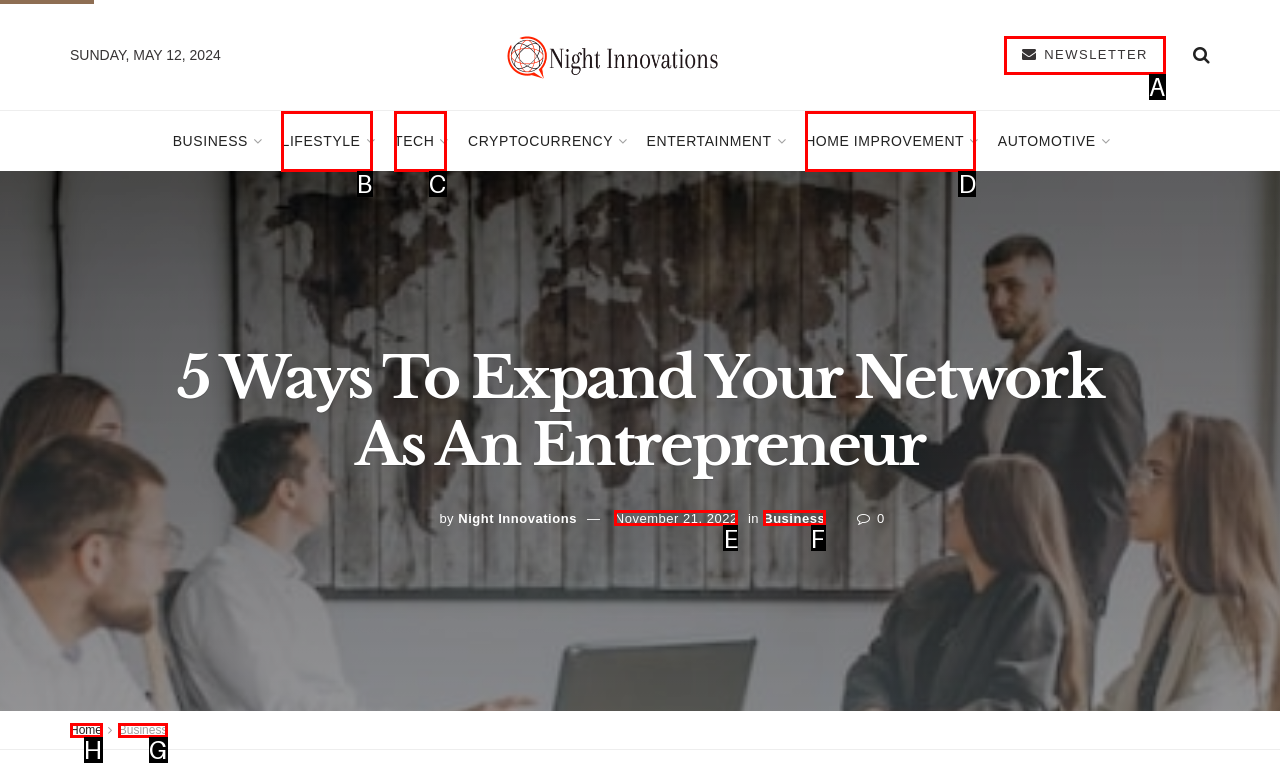Please indicate which option's letter corresponds to the task: visit the 'Home' page by examining the highlighted elements in the screenshot.

H